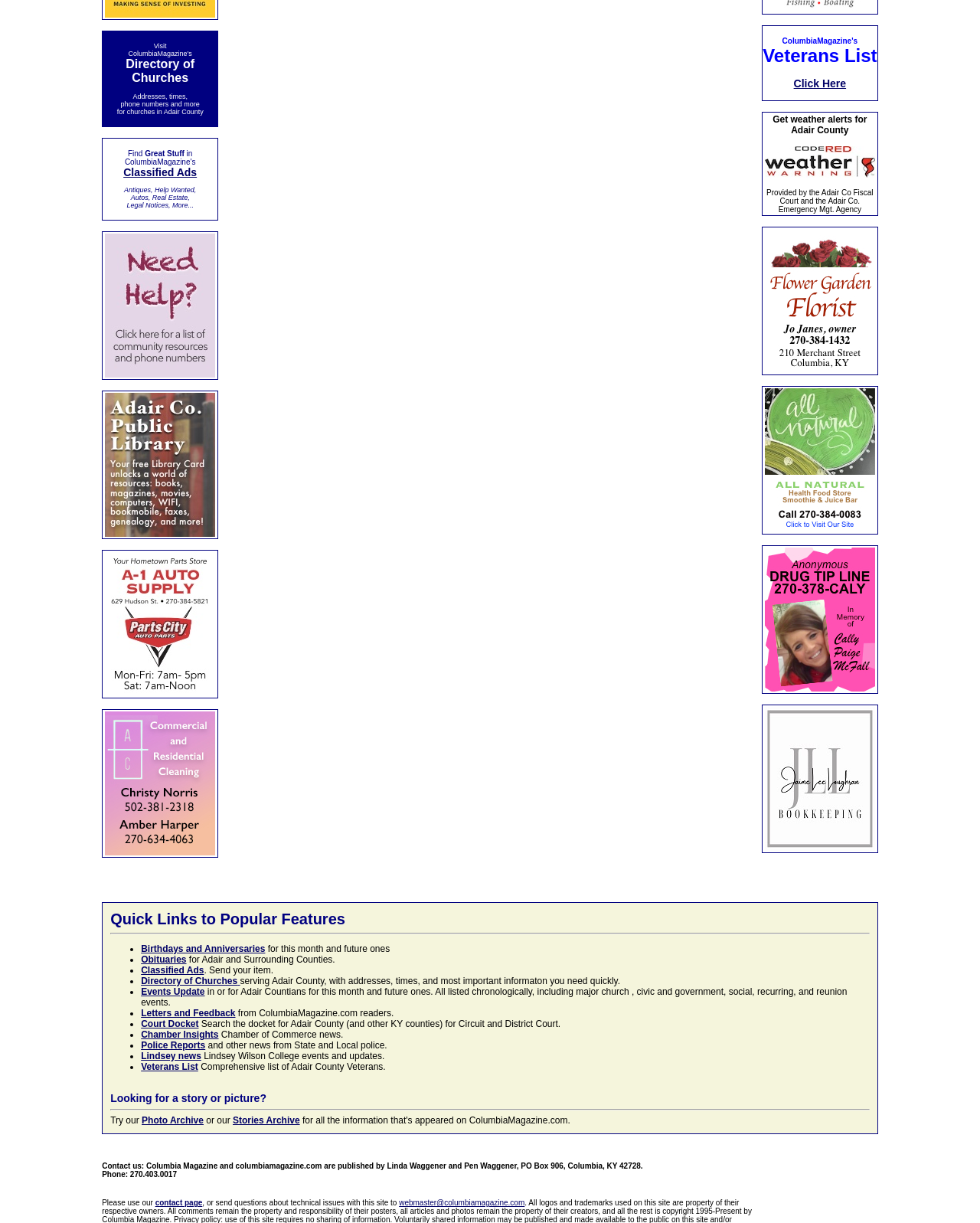What is the main topic of this website?
Please provide a full and detailed response to the question.

Based on the content of the webpage, it appears to be a local news and information website focused on Adair County, with various sections and links related to the county.